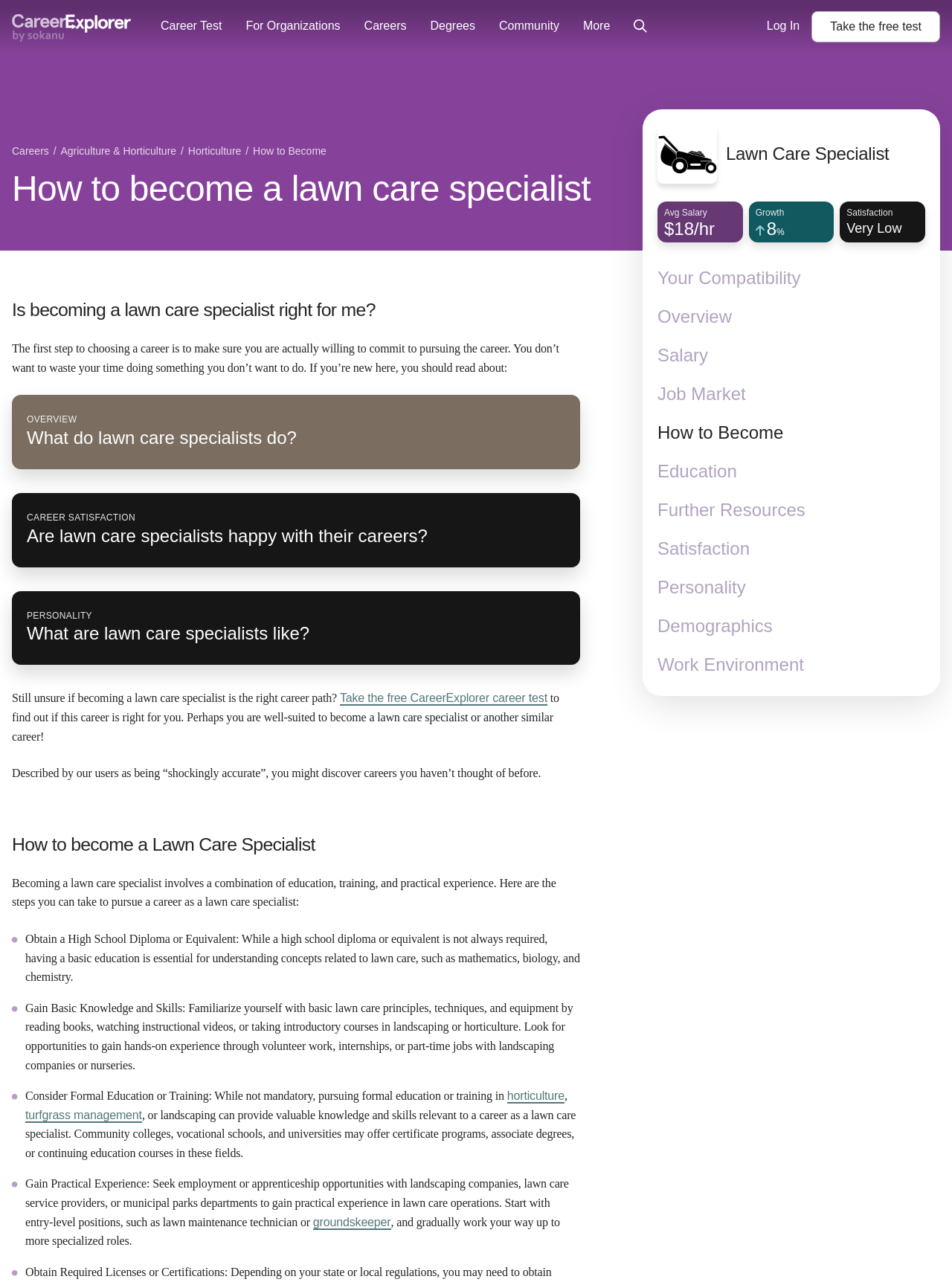What is the growth rate of lawn care specialists?
Answer briefly with a single word or phrase based on the image.

8%